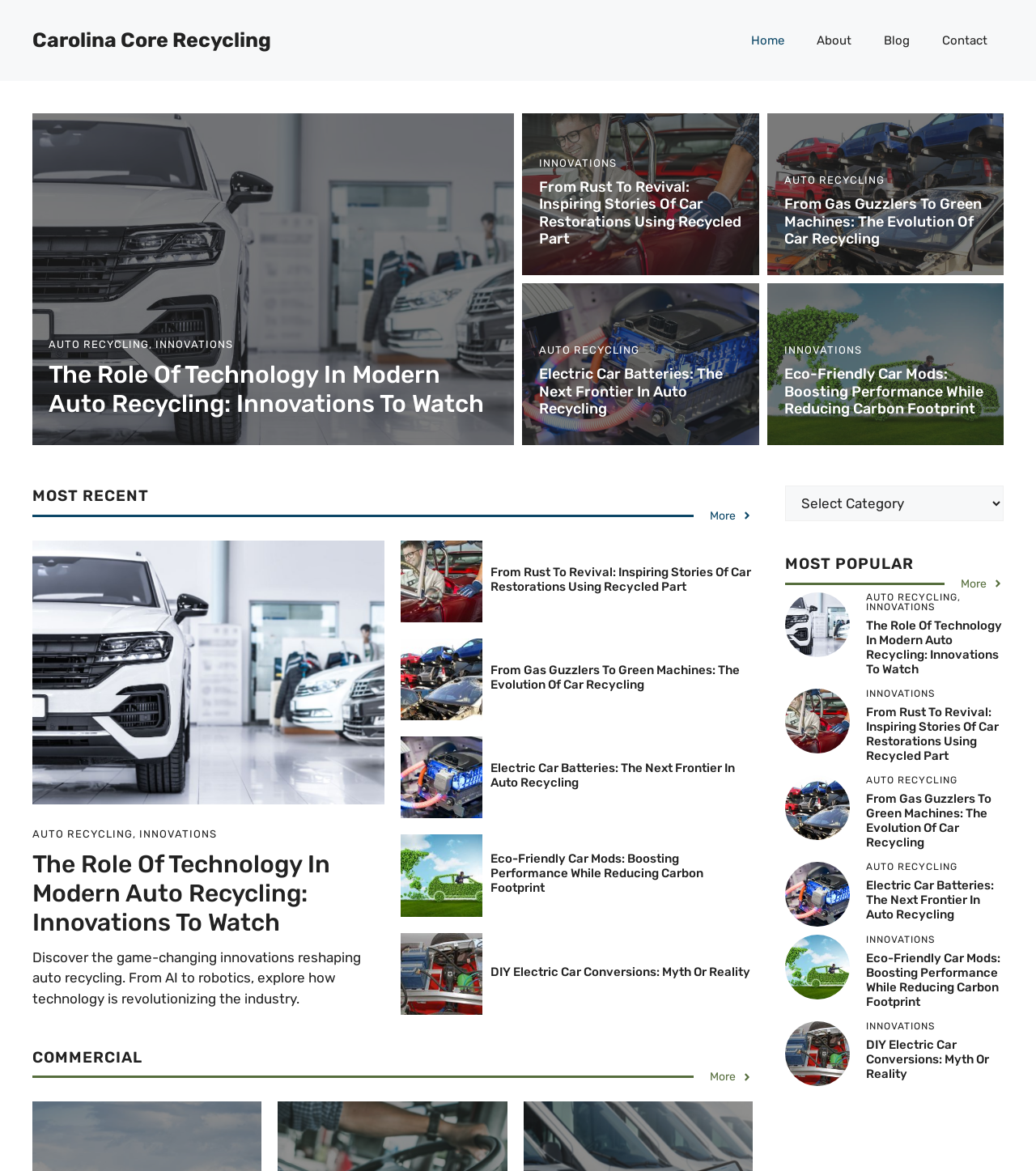What is the theme of the articles on this webpage?
Look at the screenshot and respond with one word or a short phrase.

Auto recycling and sustainability